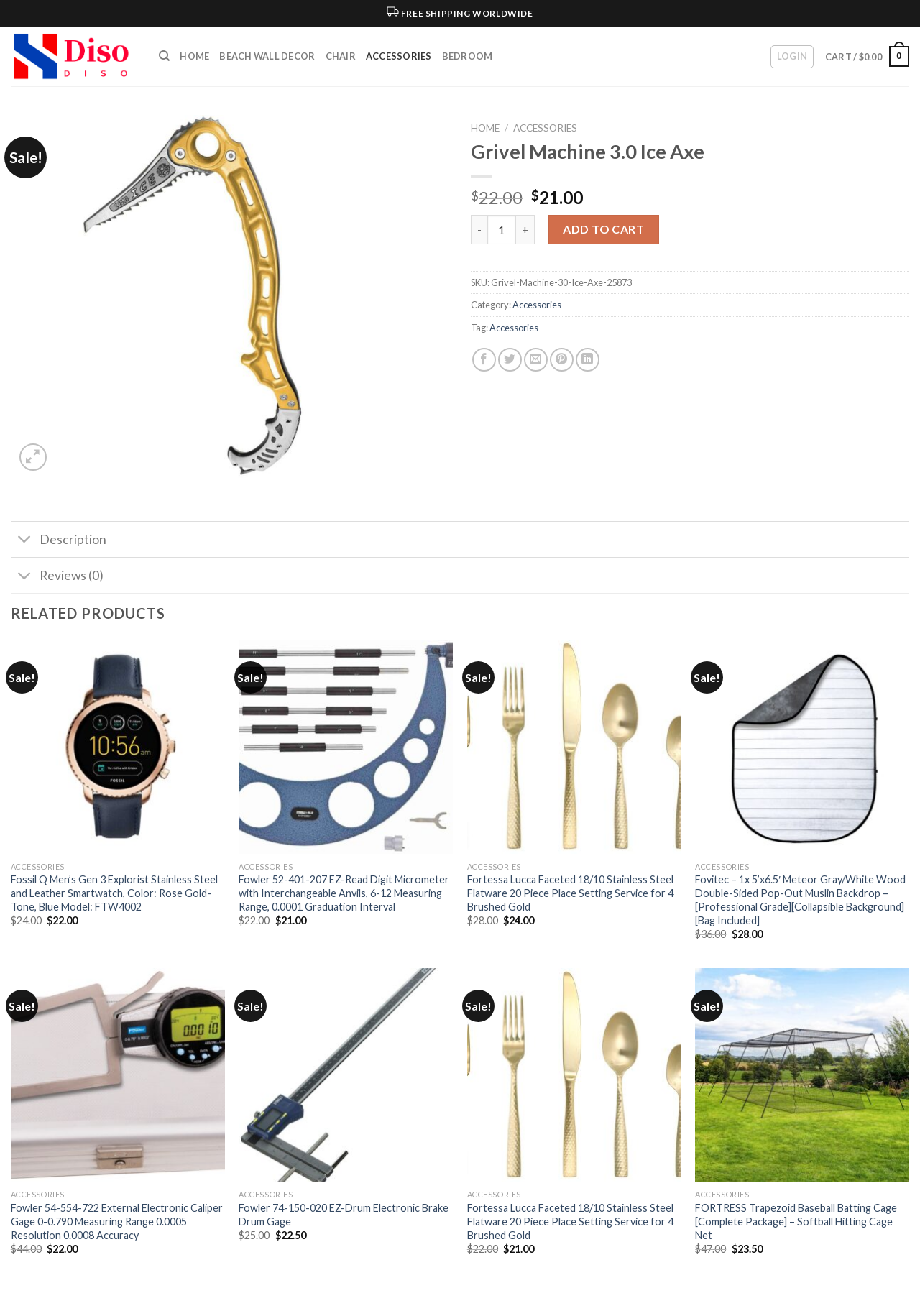Determine the main headline of the webpage and provide its text.

Grivel Machine 3.0 Ice Axe